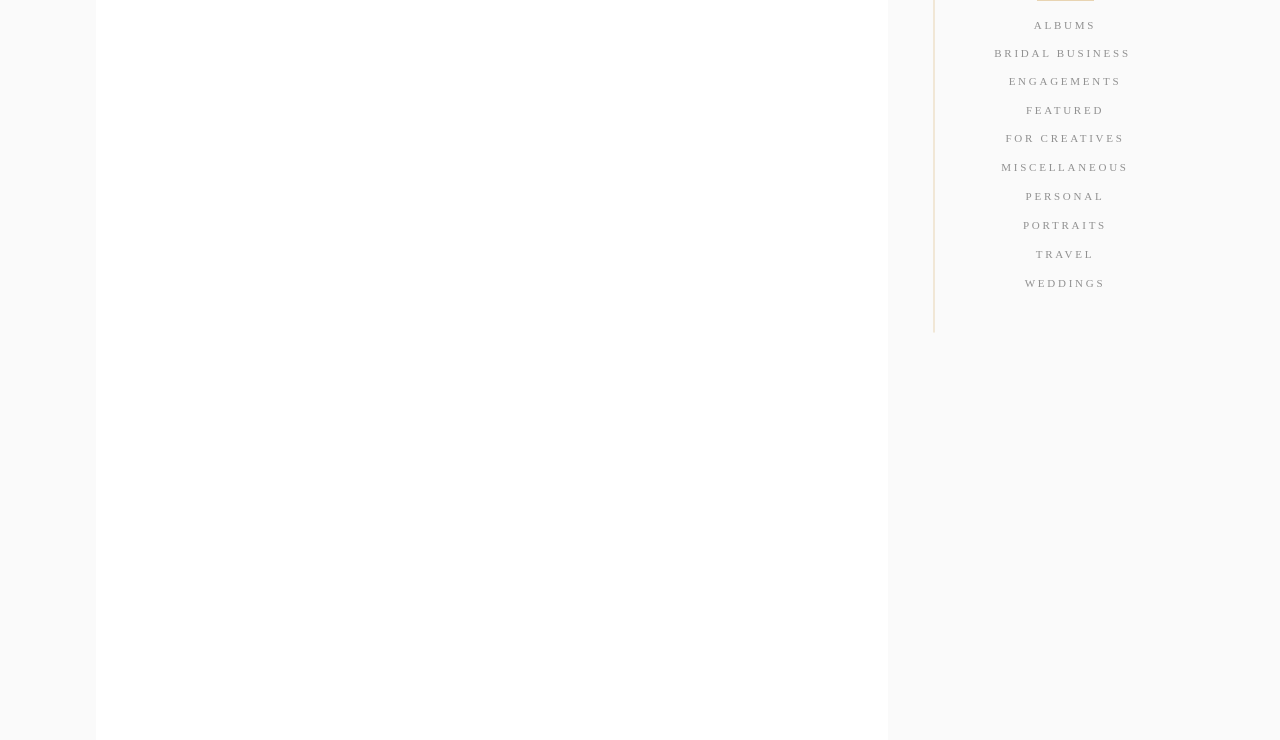Reply to the question below using a single word or brief phrase:
How many links are there in the top section?

10